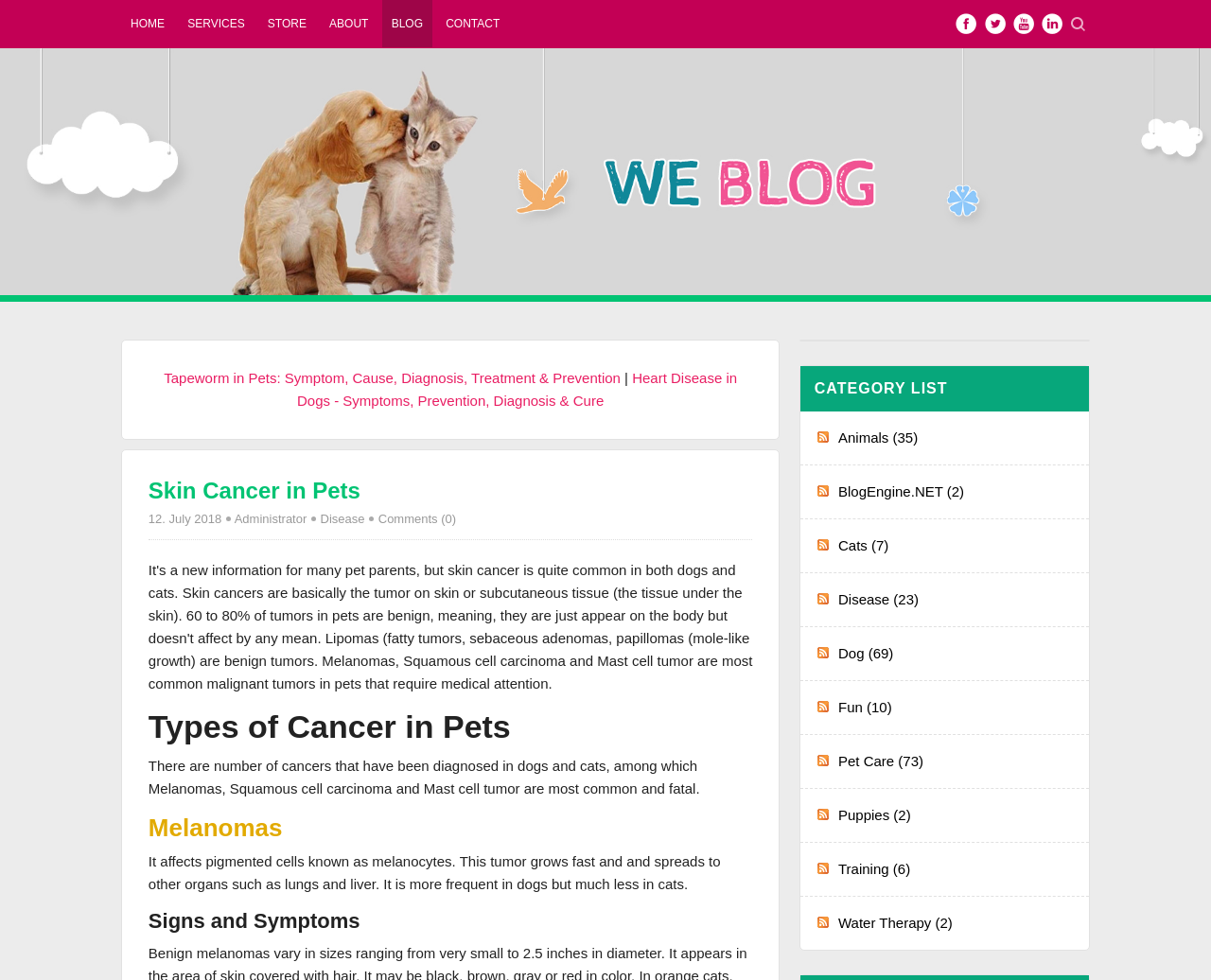Find and provide the bounding box coordinates for the UI element described here: "Animals (35)". The coordinates should be given as four float numbers between 0 and 1: [left, top, right, bottom].

[0.69, 0.432, 0.76, 0.461]